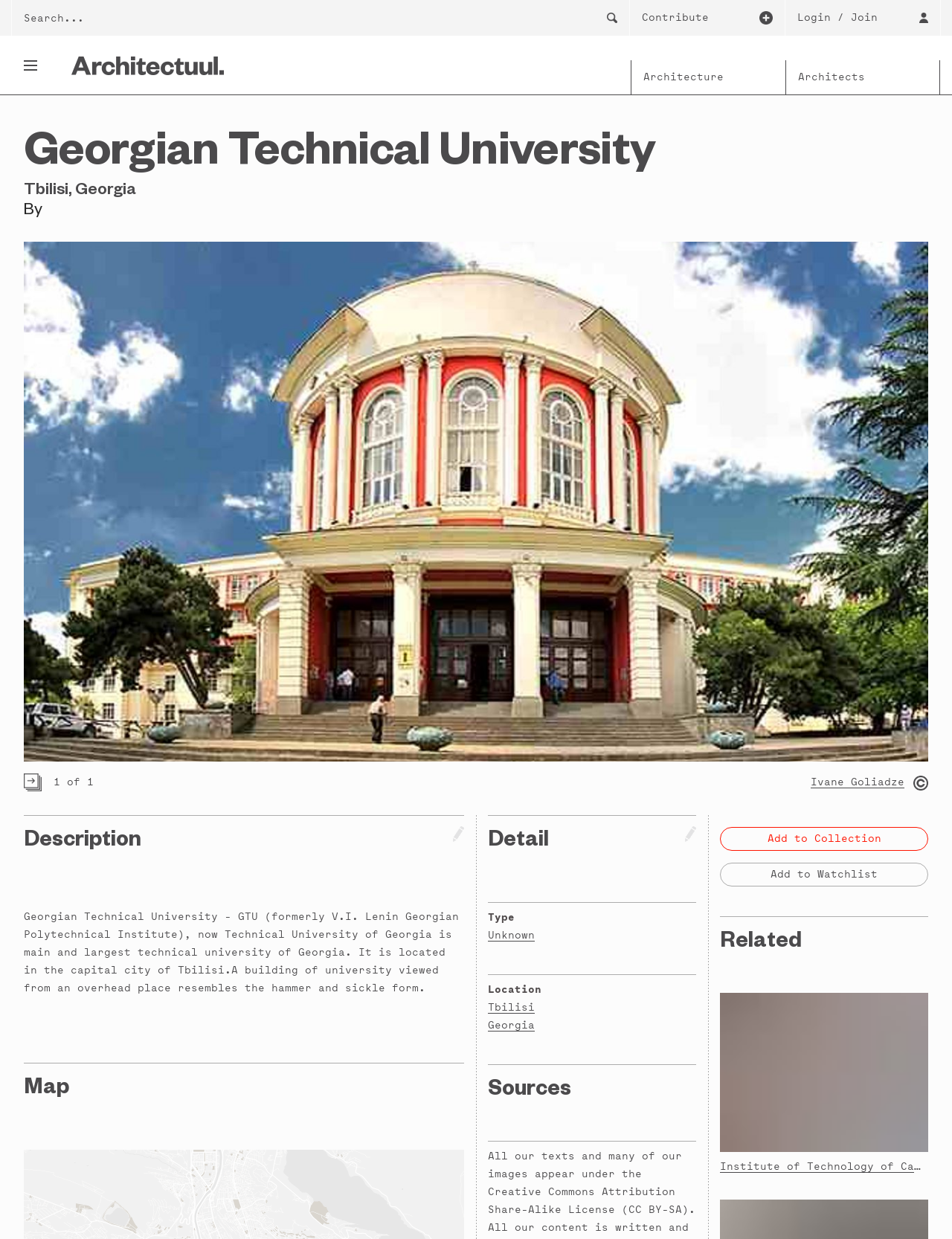Please give a concise answer to this question using a single word or phrase: 
What is the main focus of the image?

University building